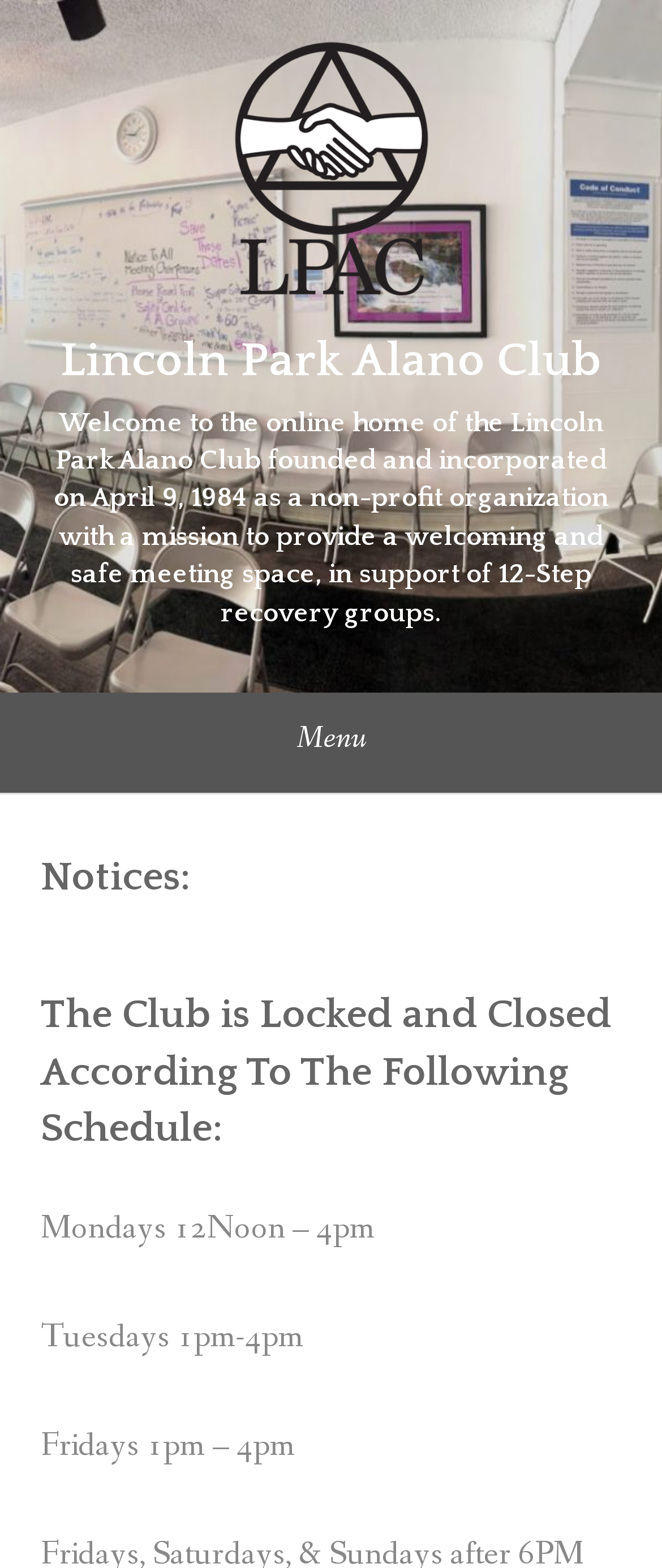What type of organization is the Lincoln Park Alano Club?
Observe the image and answer the question with a one-word or short phrase response.

Non-profit